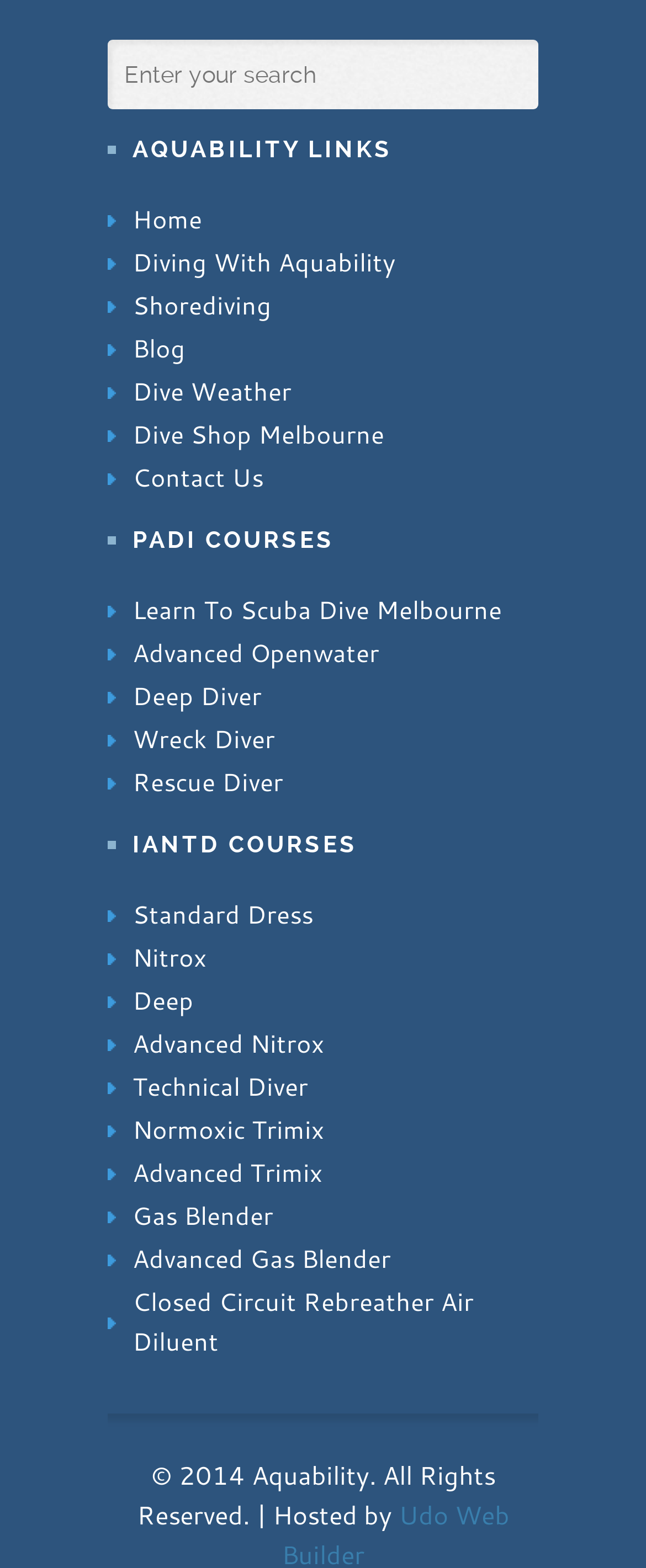Locate the bounding box coordinates of the item that should be clicked to fulfill the instruction: "Take a Nitrox course".

[0.167, 0.598, 0.833, 0.625]